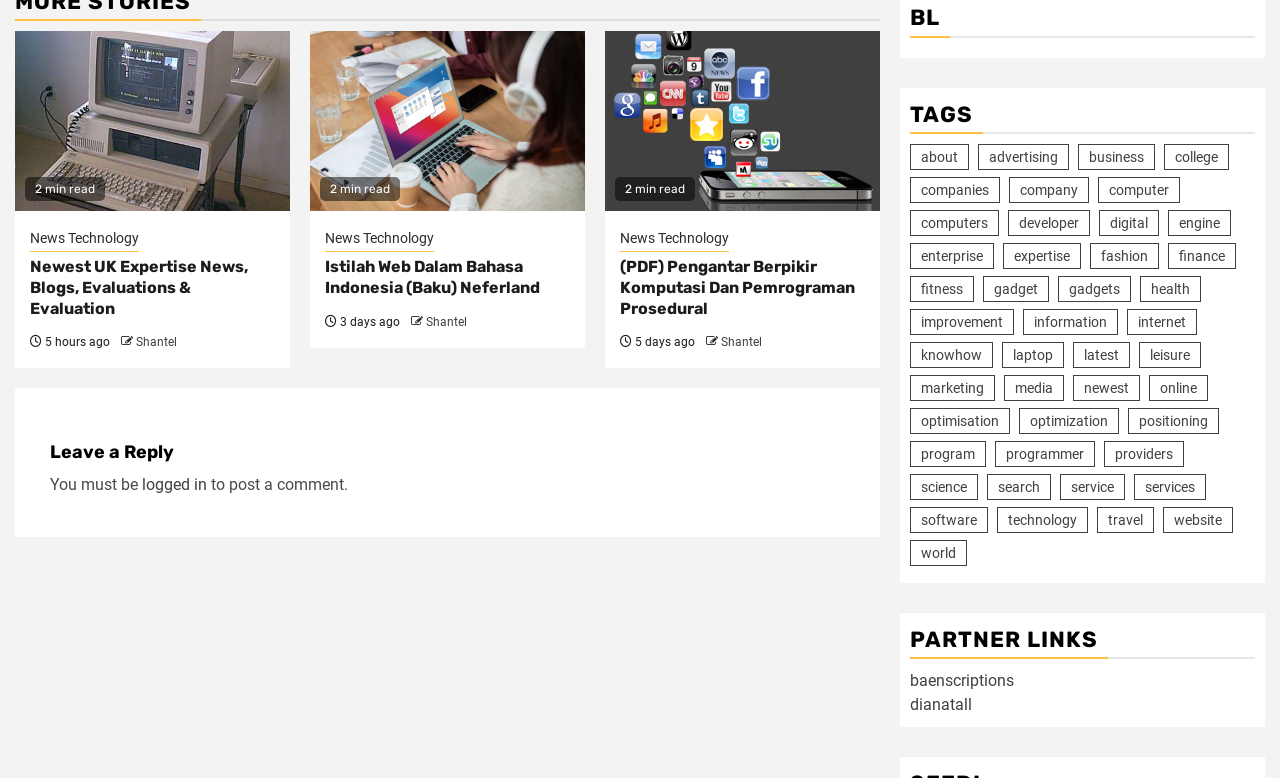Use a single word or phrase to answer the question:
How long ago was the second news article posted?

5 hours ago